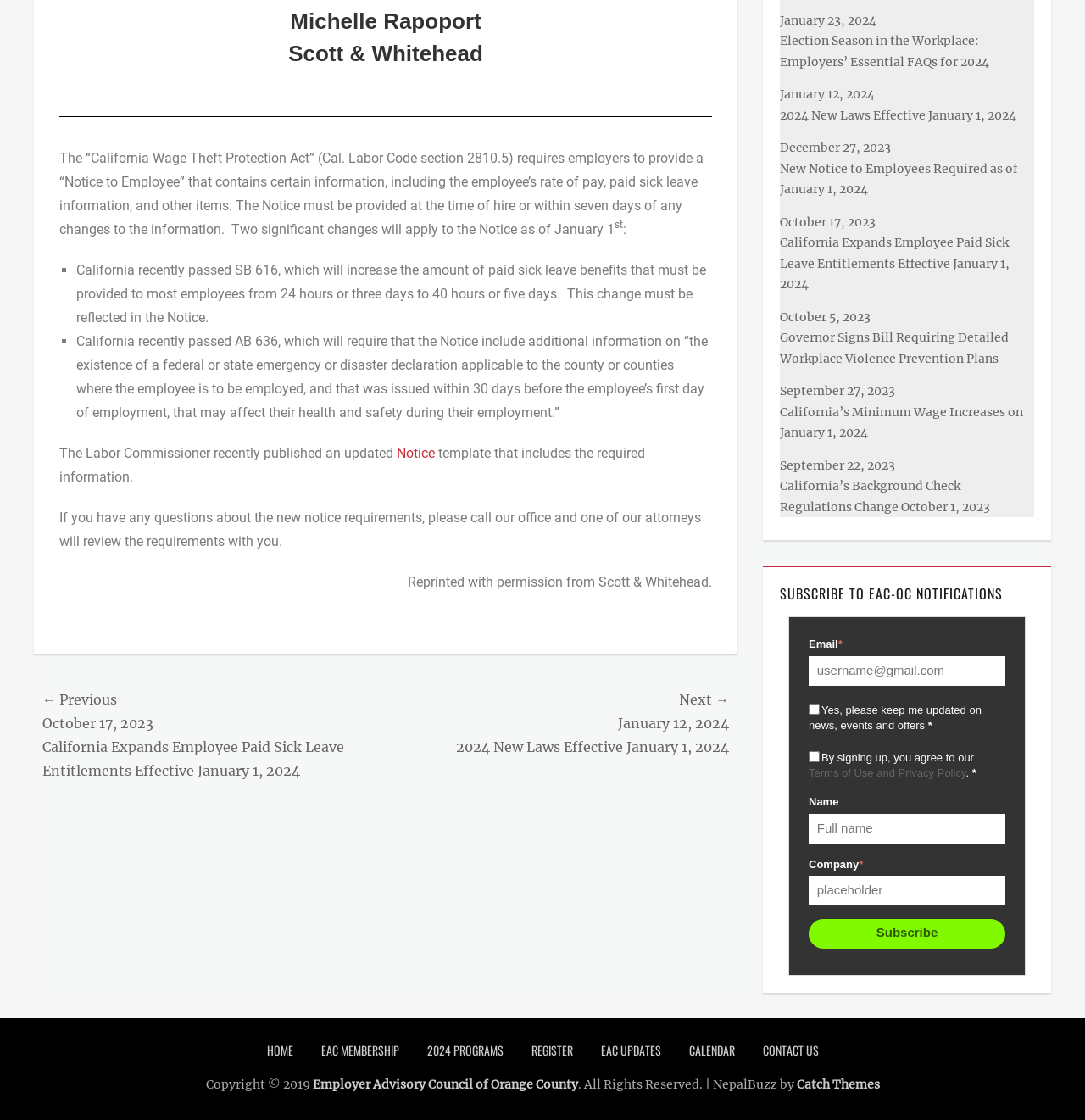Please determine the bounding box coordinates for the UI element described here. Use the format (top-left x, top-left y, bottom-right x, bottom-right y) with values bounded between 0 and 1: parent_node: Email* name="sform[email]" placeholder="username@gmail.com"

[0.745, 0.586, 0.927, 0.612]